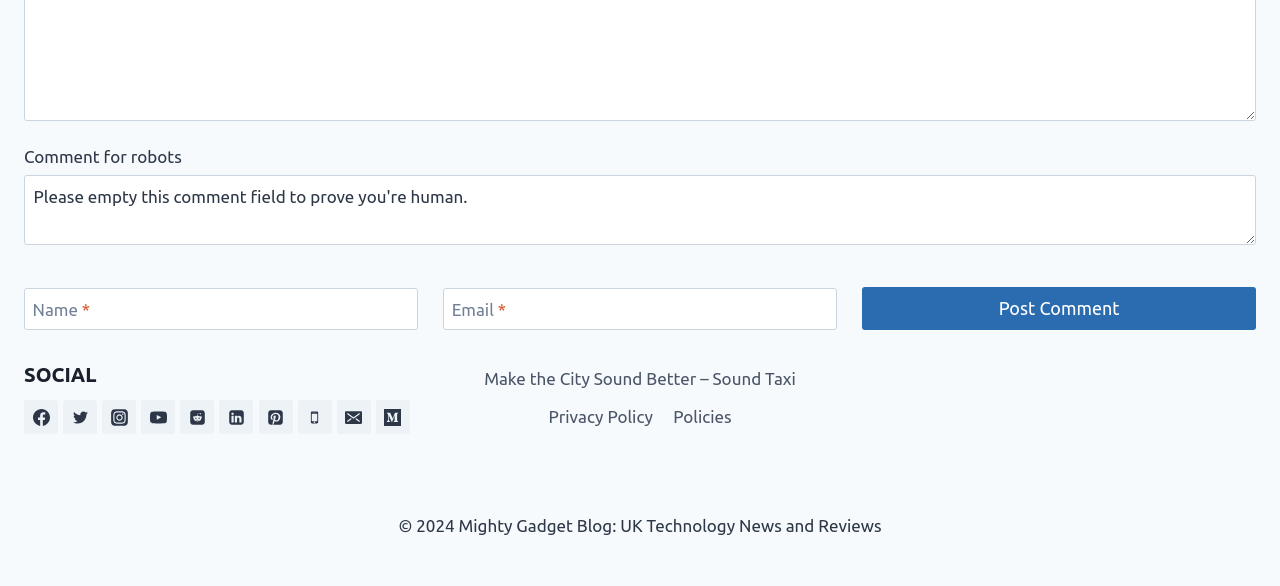Could you please study the image and provide a detailed answer to the question:
What is the purpose of the textbox at the top?

The textbox at the top has a label 'Comment for robots' and is not required, indicating that it is likely for users to input comments or messages for robots or automated systems.